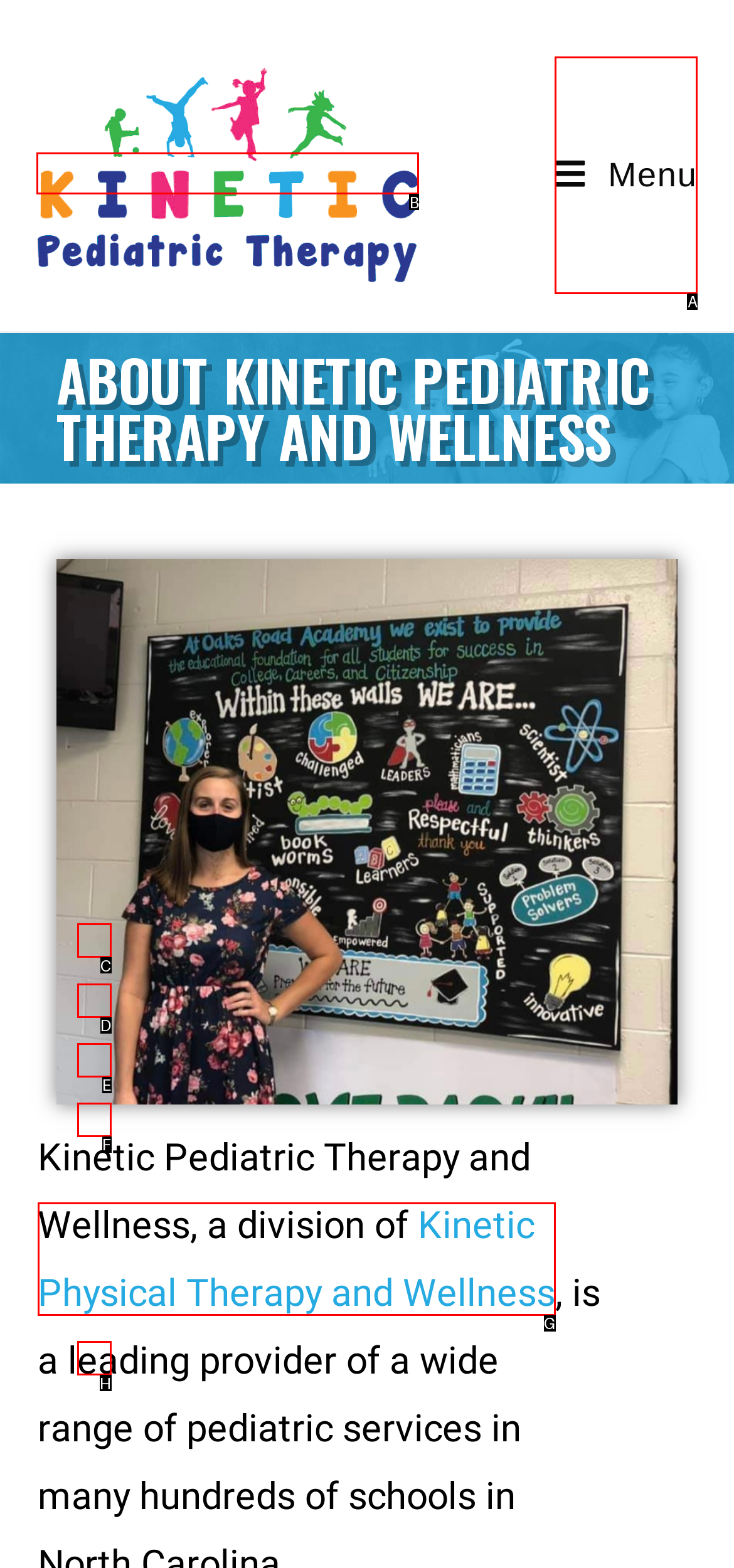Based on the element description: Kinetic Physical Therapy and Wellness, choose the HTML element that matches best. Provide the letter of your selected option.

G